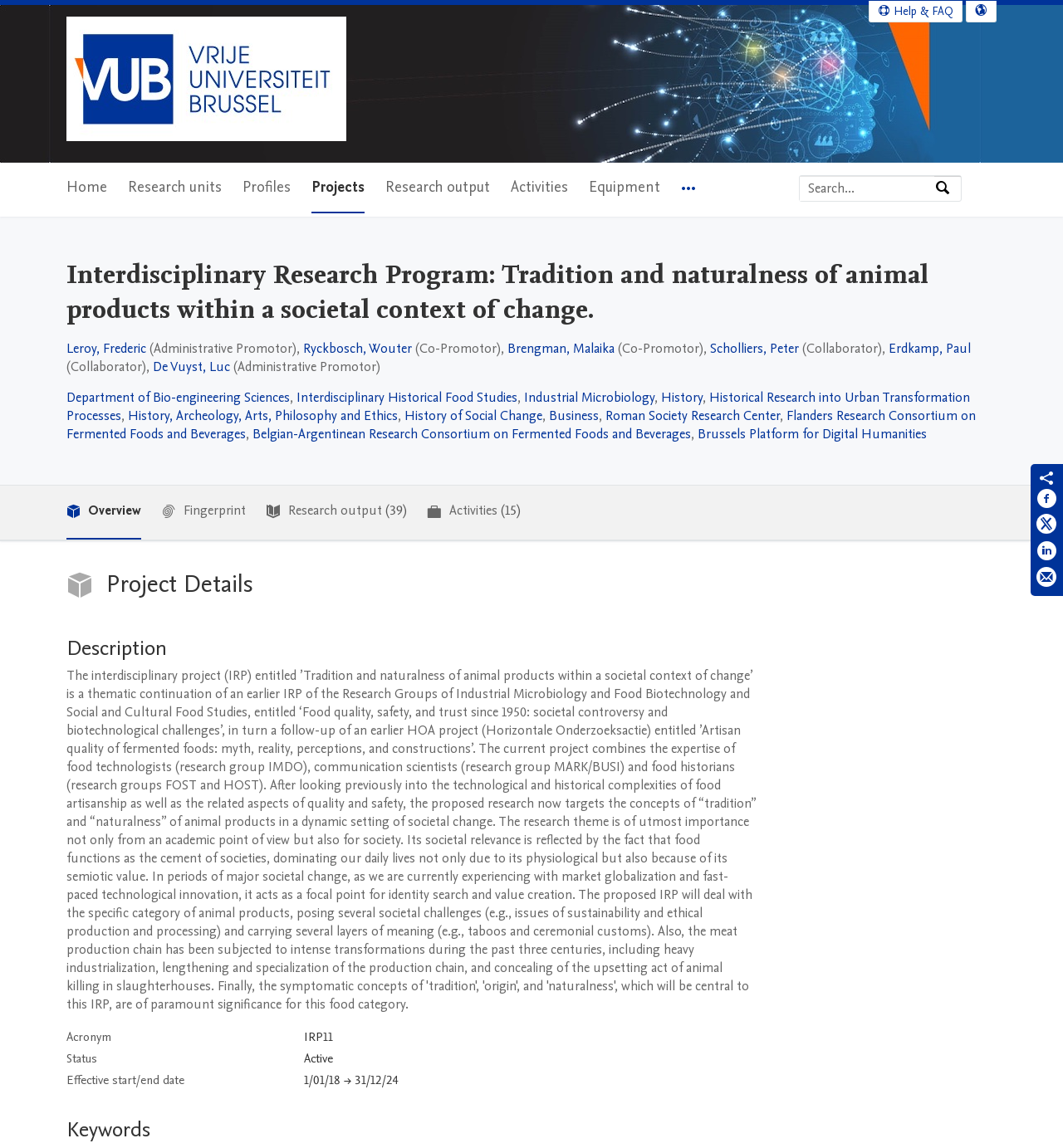Kindly determine the bounding box coordinates for the clickable area to achieve the given instruction: "Learn more about the disclaimer".

None